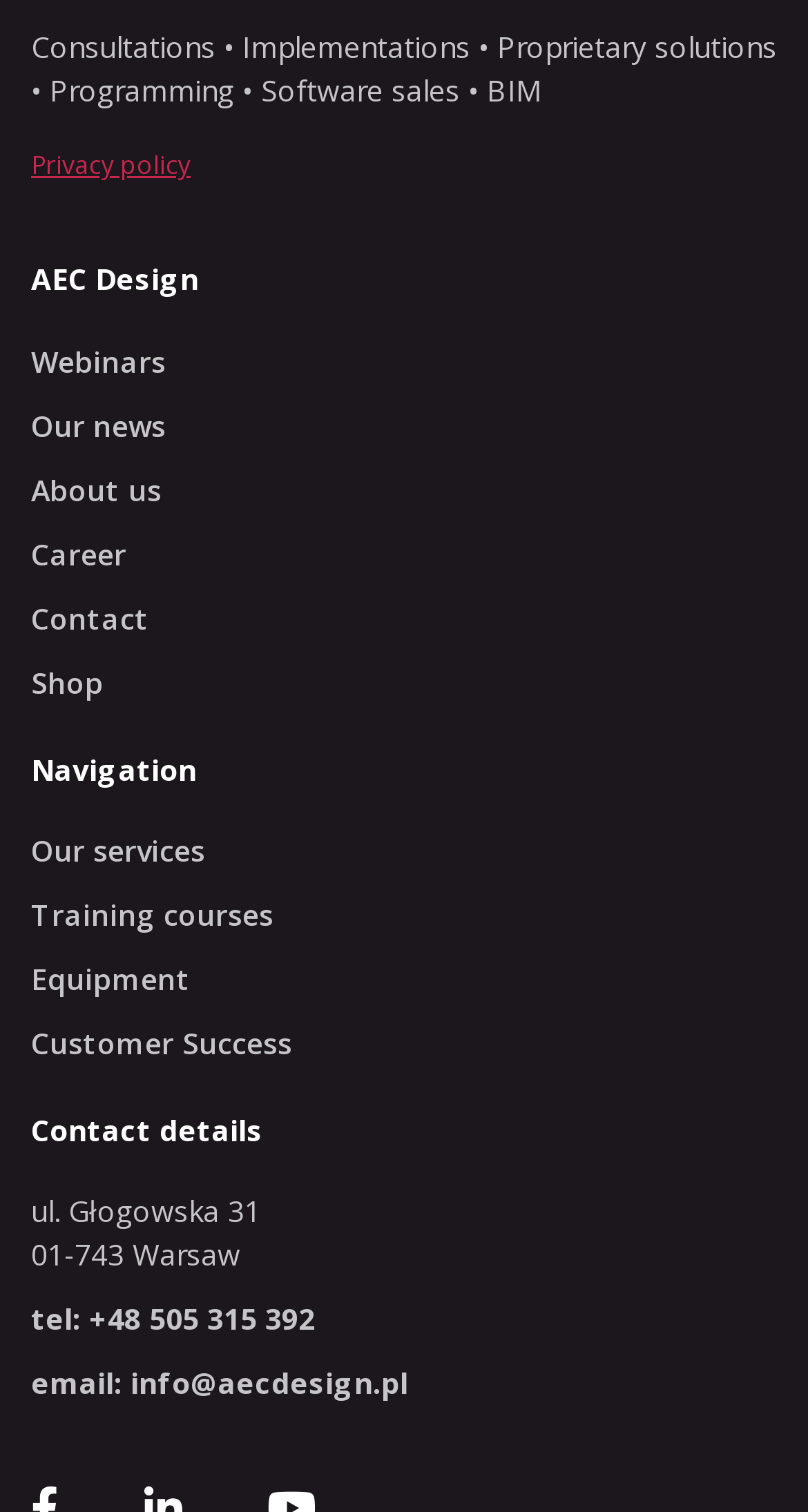How can I contact AEC Design by phone?
Using the information from the image, give a concise answer in one word or a short phrase.

+48 505 315 392